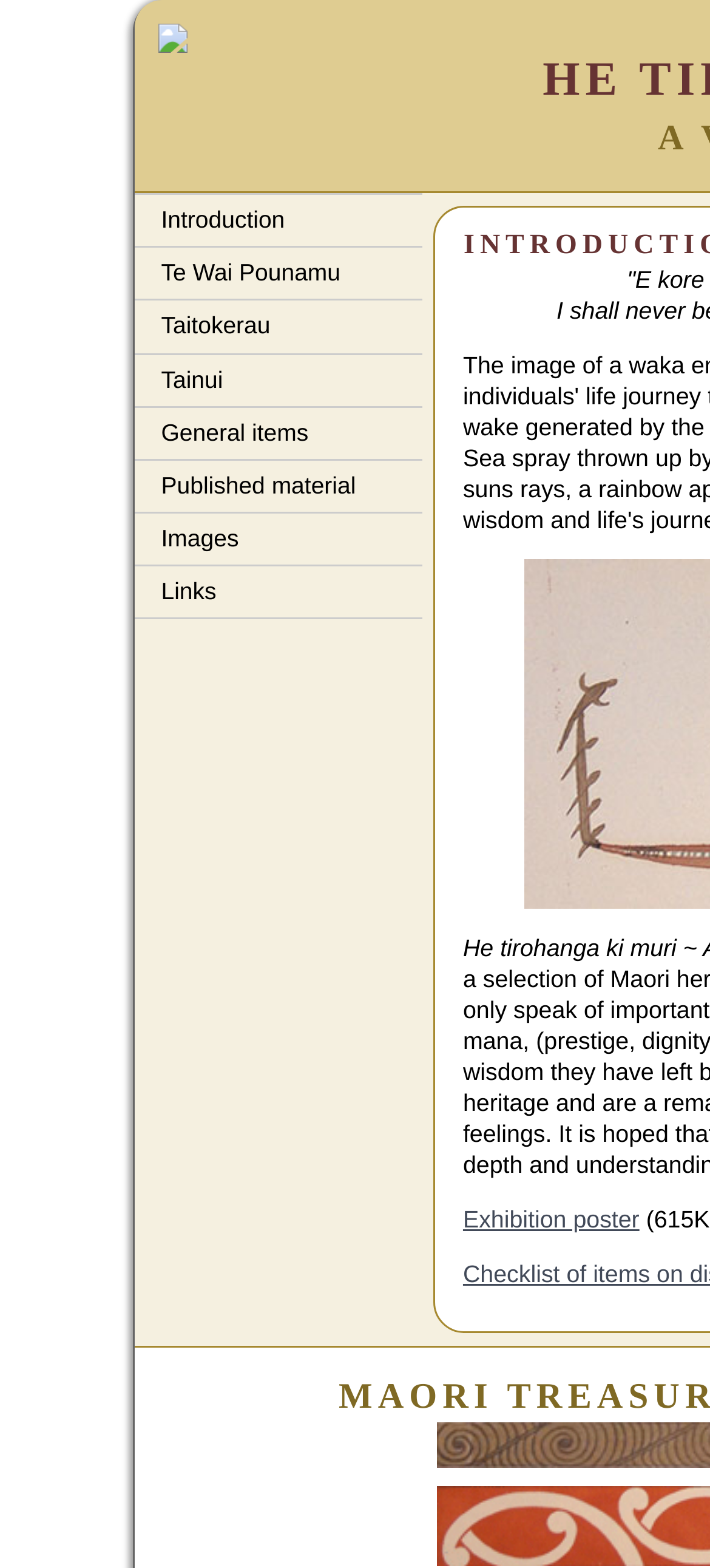Could you provide the bounding box coordinates for the portion of the screen to click to complete this instruction: "Check the exhibition poster"?

[0.652, 0.769, 0.901, 0.786]